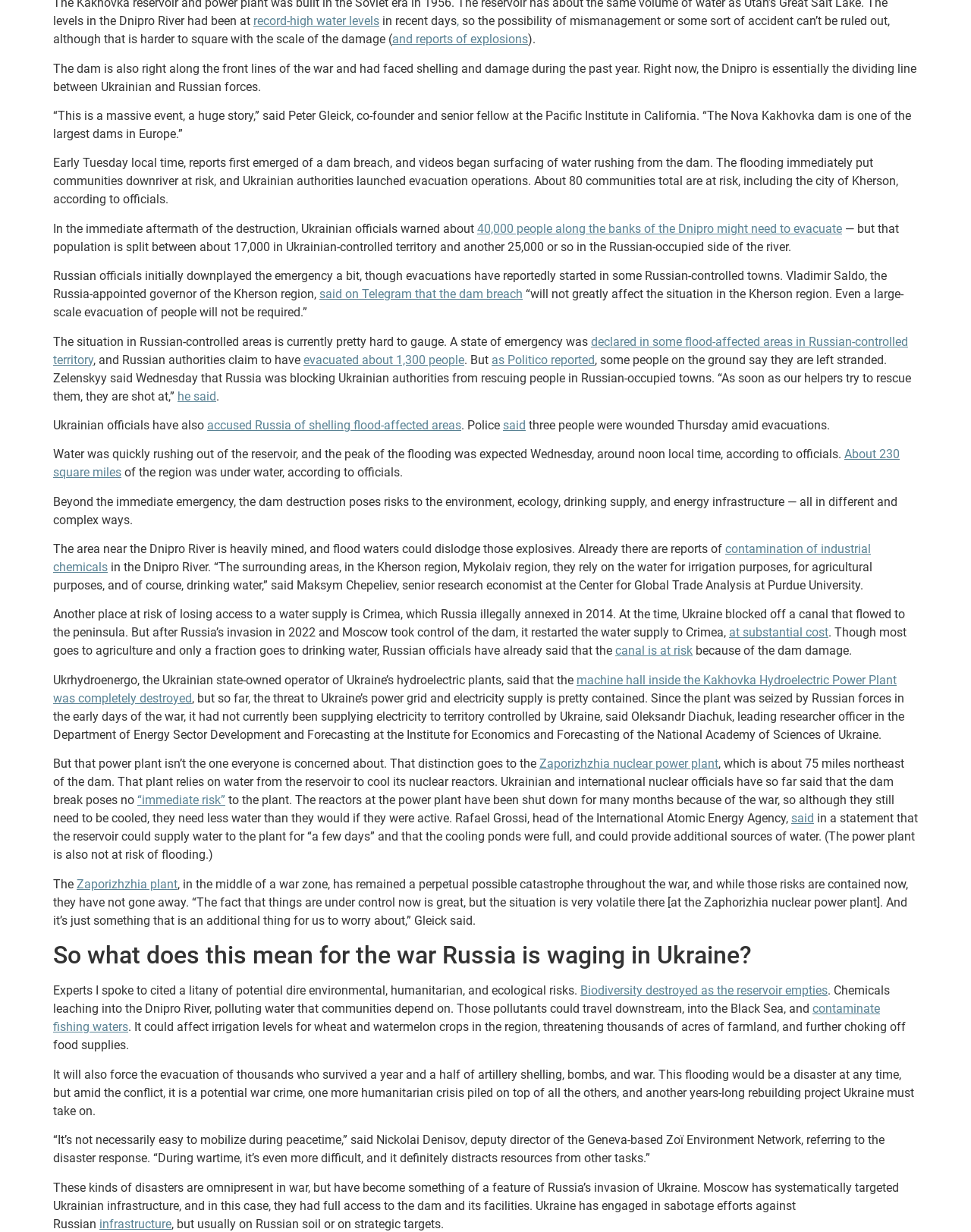Determine the bounding box coordinates of the clickable element to achieve the following action: 'read about 'and reports of explosions''. Provide the coordinates as four float values between 0 and 1, formatted as [left, top, right, bottom].

[0.404, 0.026, 0.544, 0.038]